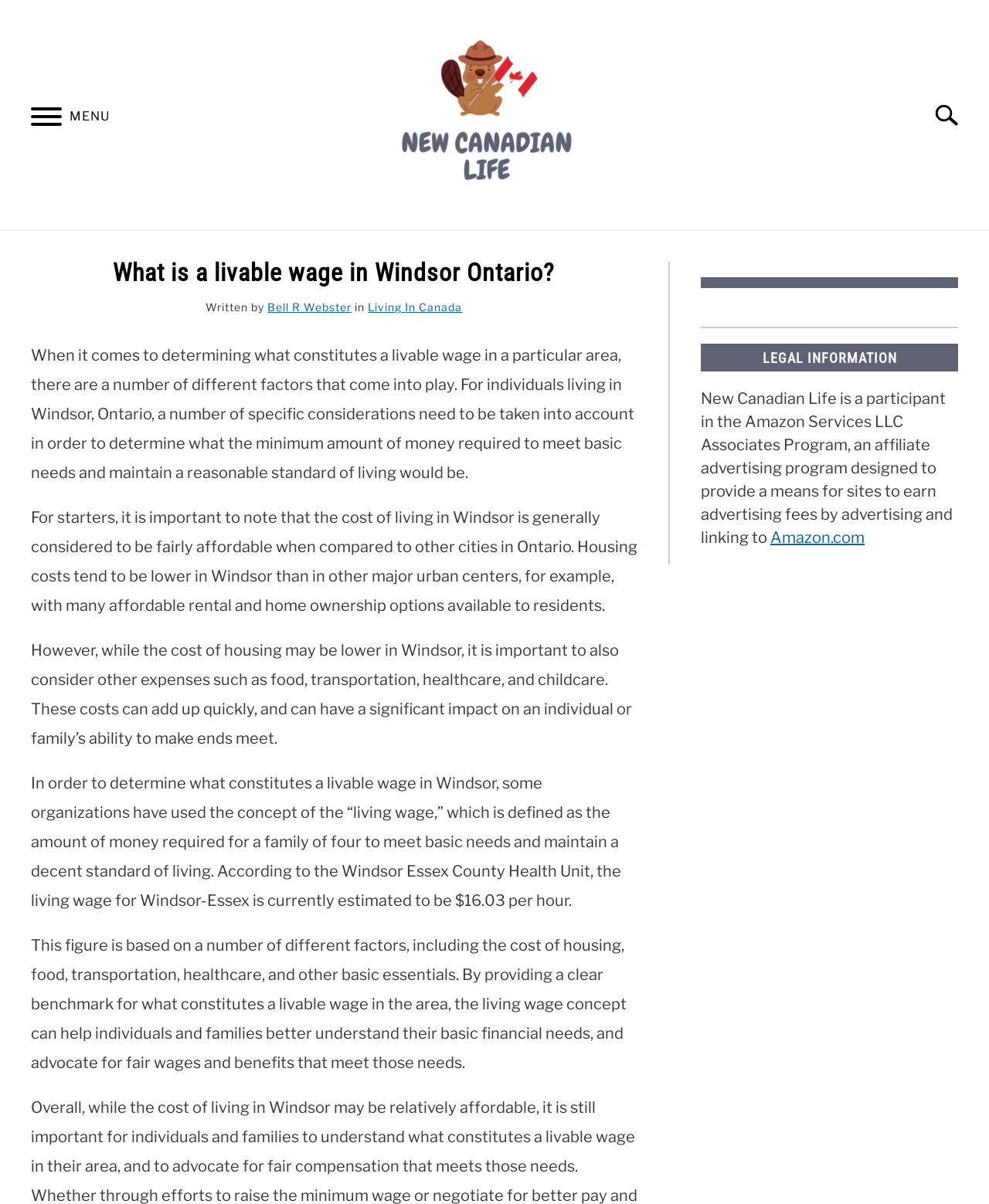What is one factor that affects the cost of living in Windsor?
Refer to the image and provide a one-word or short phrase answer.

housing costs